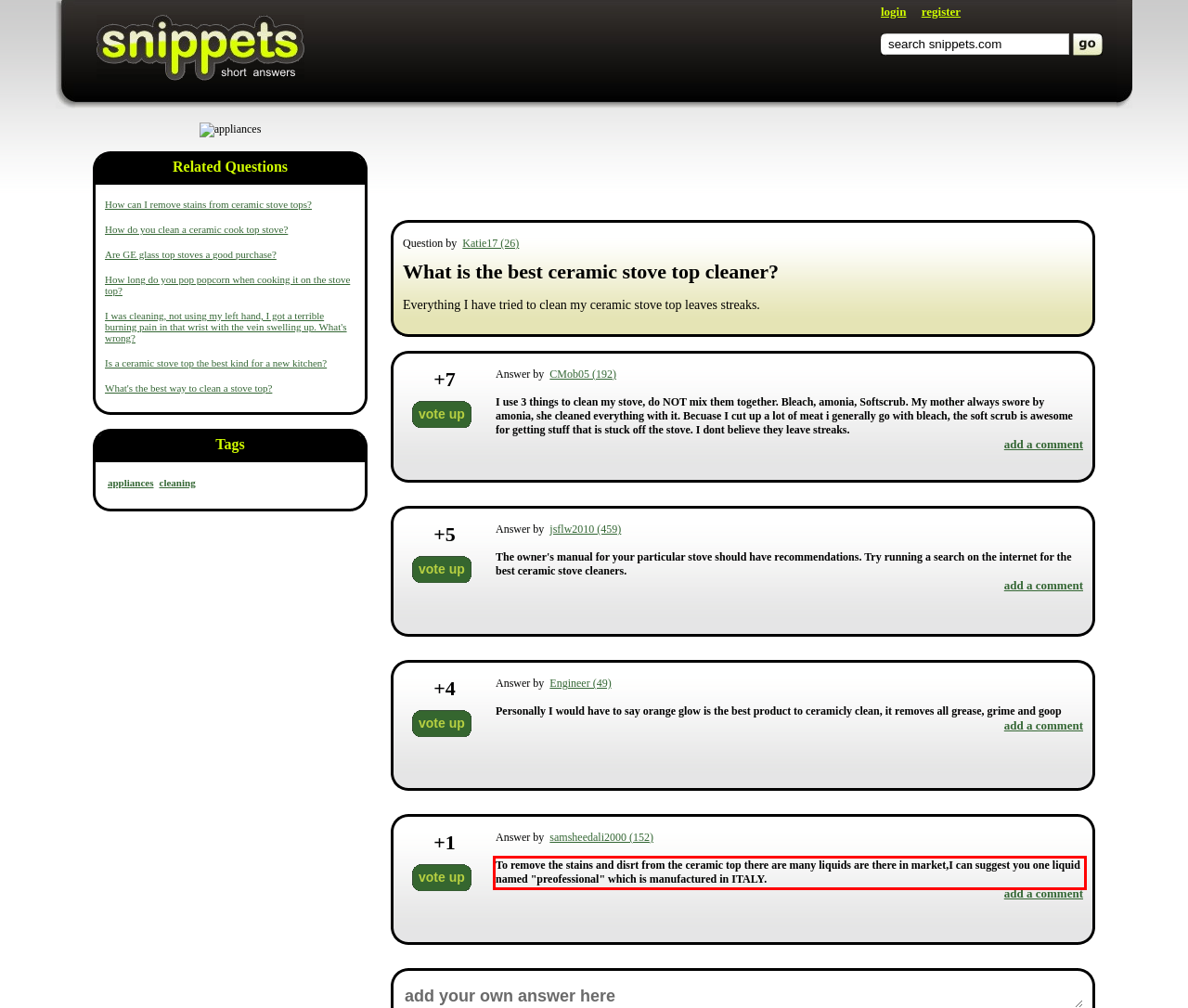Using the provided screenshot of a webpage, recognize the text inside the red rectangle bounding box by performing OCR.

To remove the stains and disrt from the ceramic top there are many liquids are there in market,I can suggest you one liquid named "preofessional" which is manufactured in ITALY.